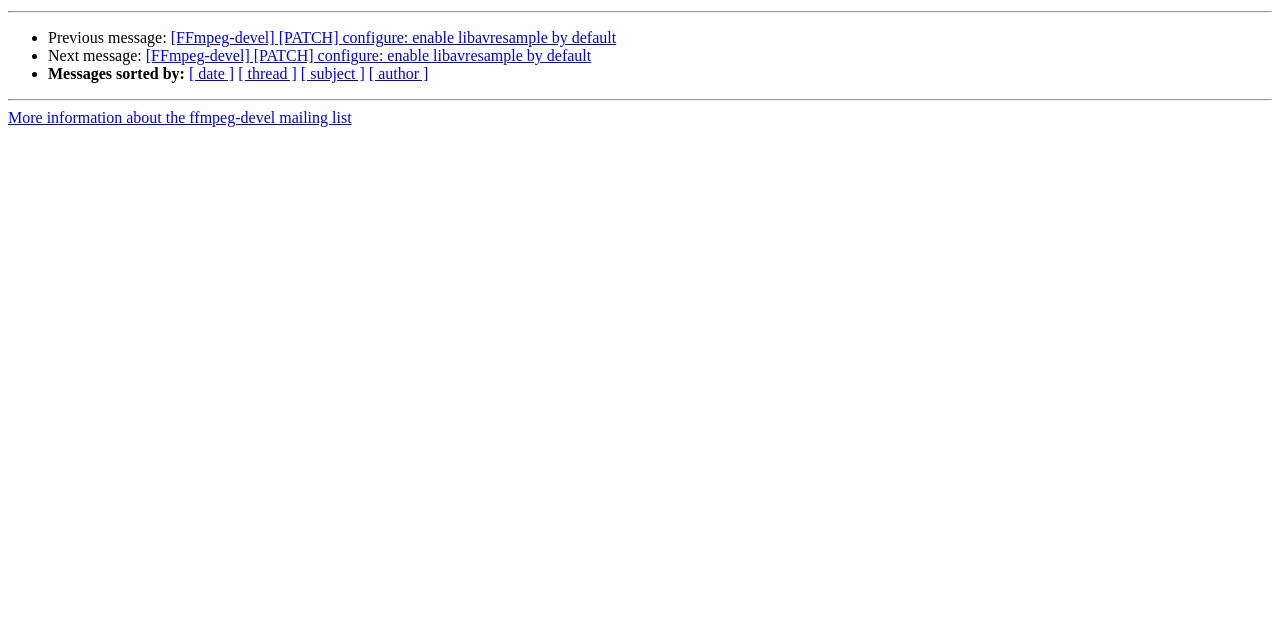Please determine the bounding box of the UI element that matches this description: [ author ]. The coordinates should be given as (top-left x, top-left y, bottom-right x, bottom-right y), with all values between 0 and 1.

[0.288, 0.102, 0.335, 0.129]